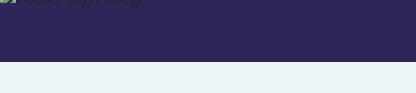Based on what you see in the screenshot, provide a thorough answer to this question: What do the logo badges represent?

The logo badges likely represent affiliations or certifications related to the services offered by the site, serving as a mark of credibility and trustworthiness, and enhancing the overall professional appearance of the webpage.